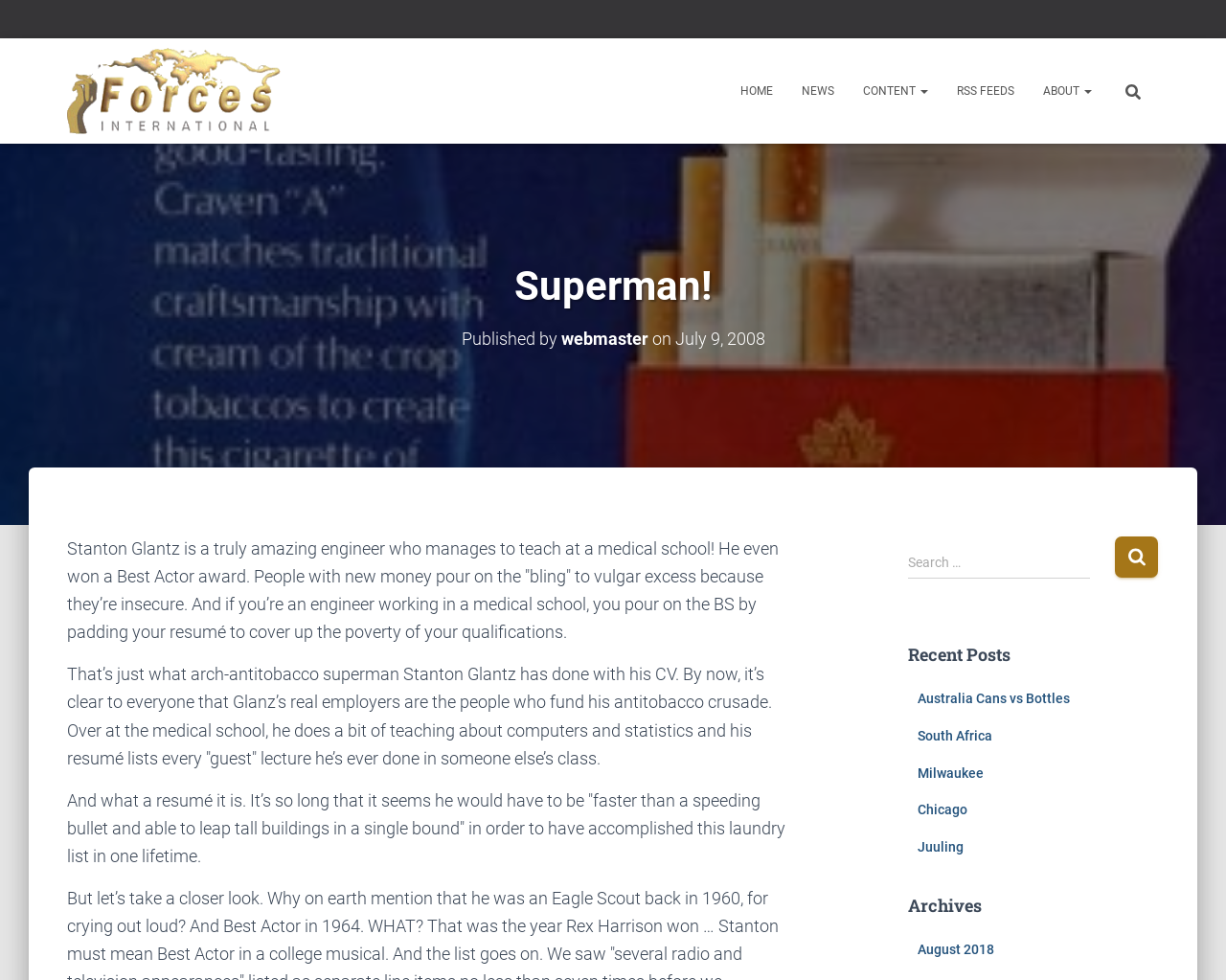Mark the bounding box of the element that matches the following description: "parent_node: Search for: value="Search"".

[0.909, 0.547, 0.945, 0.59]